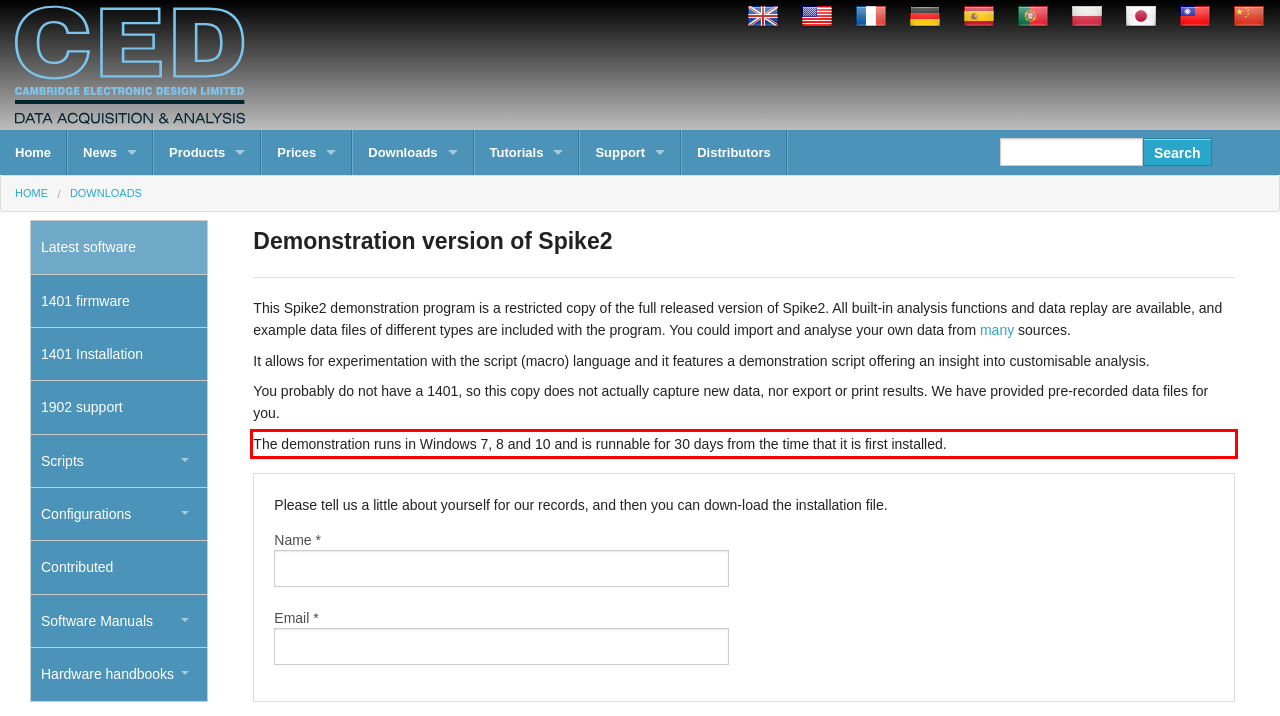Please identify and extract the text from the UI element that is surrounded by a red bounding box in the provided webpage screenshot.

The demonstration runs in Windows 7, 8 and 10 and is runnable for 30 days from the time that it is first installed.